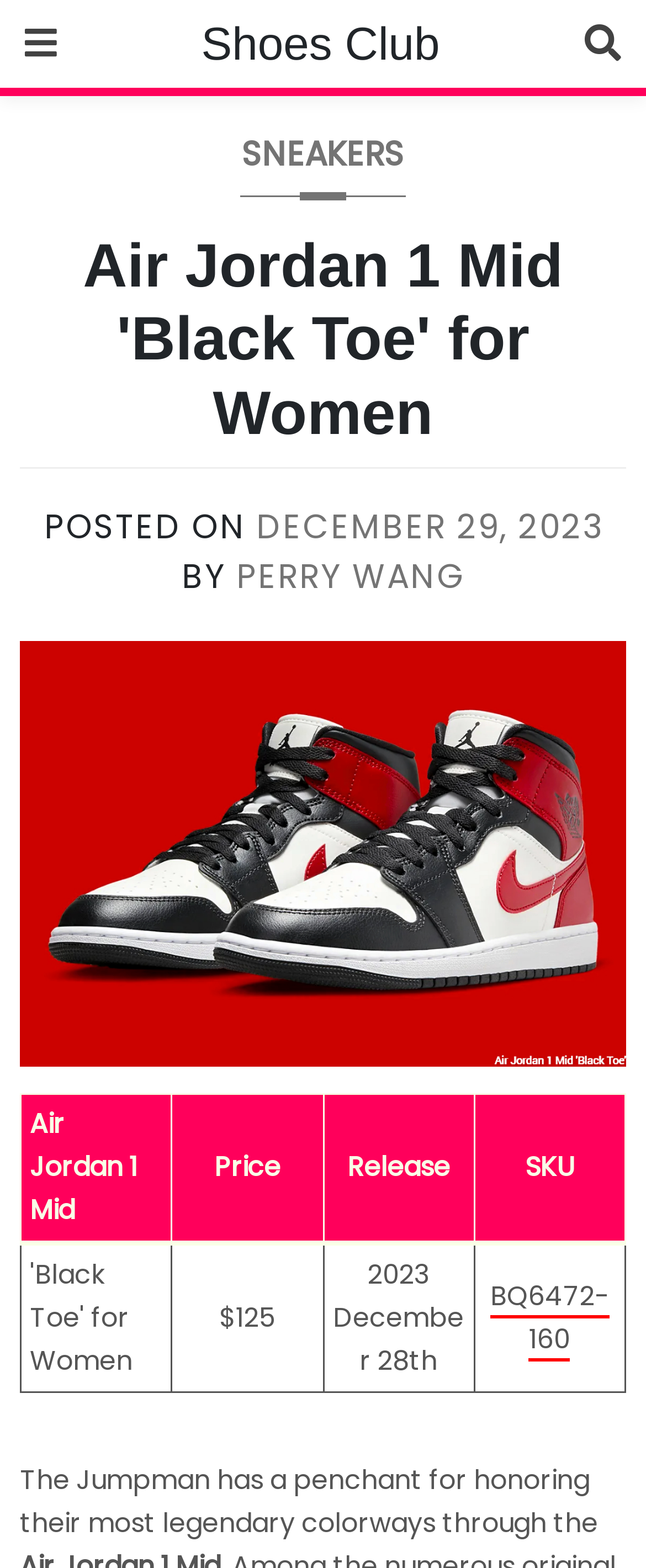Identify and provide the text content of the webpage's primary headline.

Air Jordan 1 Mid 'Black Toe' for Women